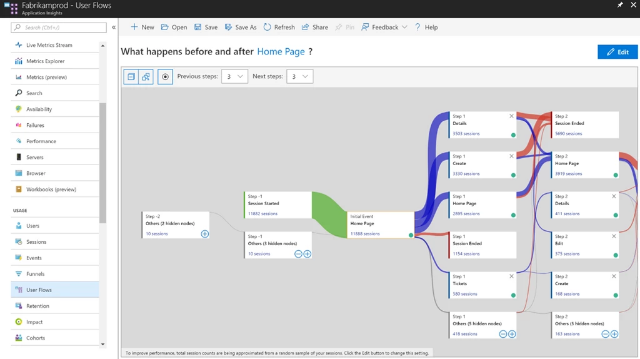Offer a detailed explanation of the image and its components.

The image depicts a User Flows diagram within the Azure Application Insights interface, illustrating the sequential steps users take before and after landing on a specific homepage. The flowchart highlights individual steps involved in user interactions, showcasing different paths users can follow, supported by metrics such as the number of sessions and time spent at each stage. The left panel includes navigation links for features like Live Metrics Stream, Metrics Explorer, and User Flows, providing quick access to essential analytics tools. The diagram itself uses colorful paths to differentiate between various user actions, effectively visualizing user behavior and engagement with the application. Overall, this screenshot serves as a valuable resource for analyzing user journeys and optimizing application performance.